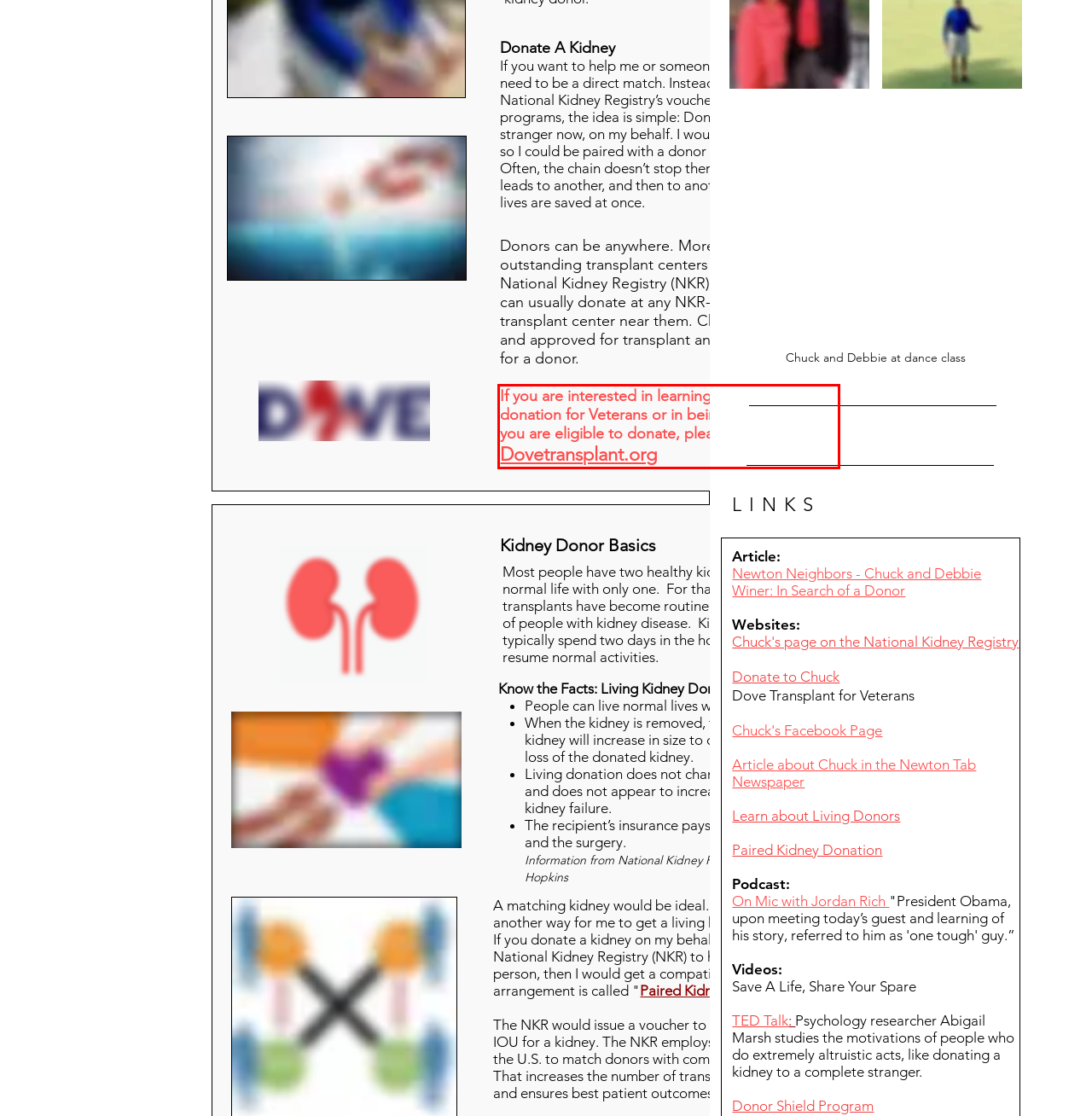You are presented with a webpage screenshot featuring a red bounding box. Perform OCR on the text inside the red bounding box and extract the content.

If you are interested in learning about kidney donation for Veterans or in being tested to see if you are eligible to donate, please visit Dovetransplant.org